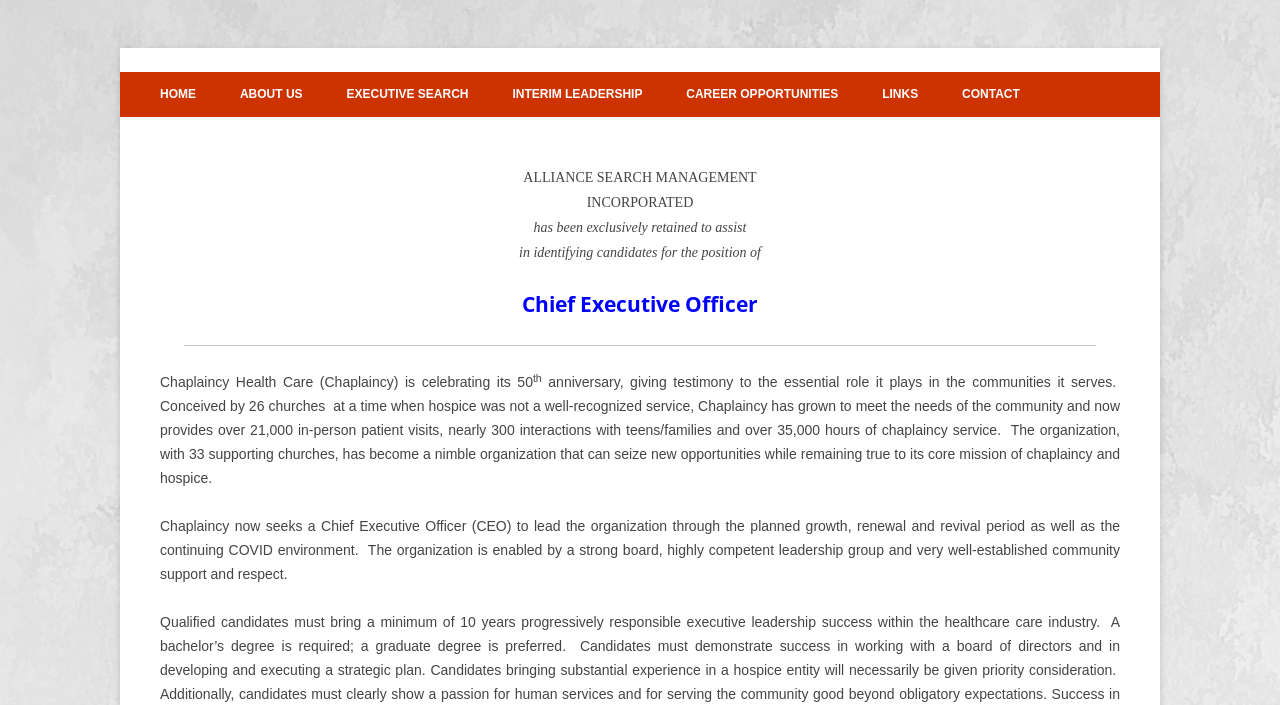Answer the following inquiry with a single word or phrase:
What is the anniversary Chaplaincy Health Care is celebrating?

50th